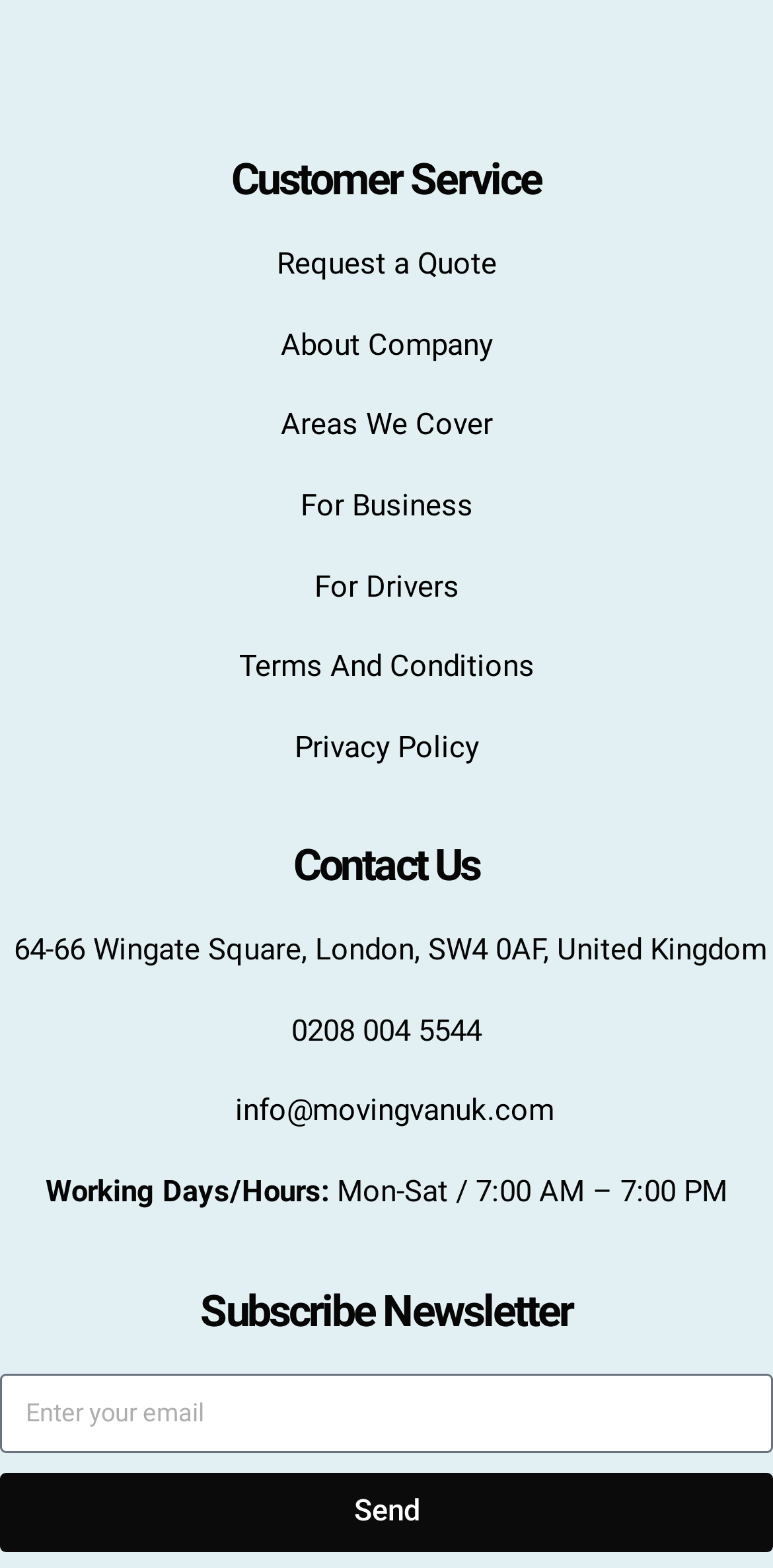Calculate the bounding box coordinates for the UI element based on the following description: "For Drivers". Ensure the coordinates are four float numbers between 0 and 1, i.e., [left, top, right, bottom].

[0.406, 0.362, 0.594, 0.385]